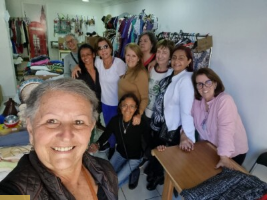Please give a succinct answer to the question in one word or phrase:
What is the atmosphere in the image?

Friendly